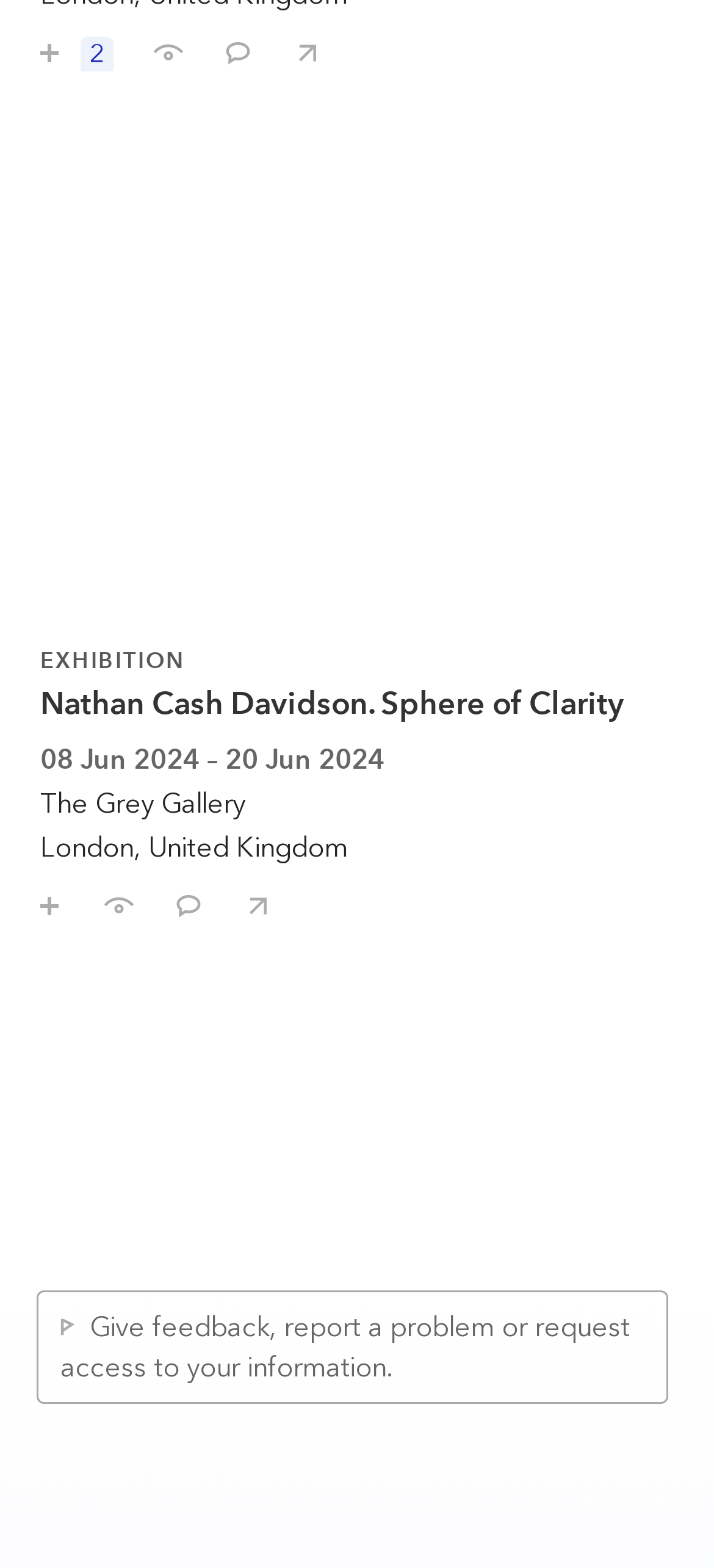Based on what you see in the screenshot, provide a thorough answer to this question: Where is the Grey Gallery located?

I found the answer by looking at the link about Nathan Cash Davidson's exhibition, which mentions the location of the Grey Gallery as London, United Kingdom.